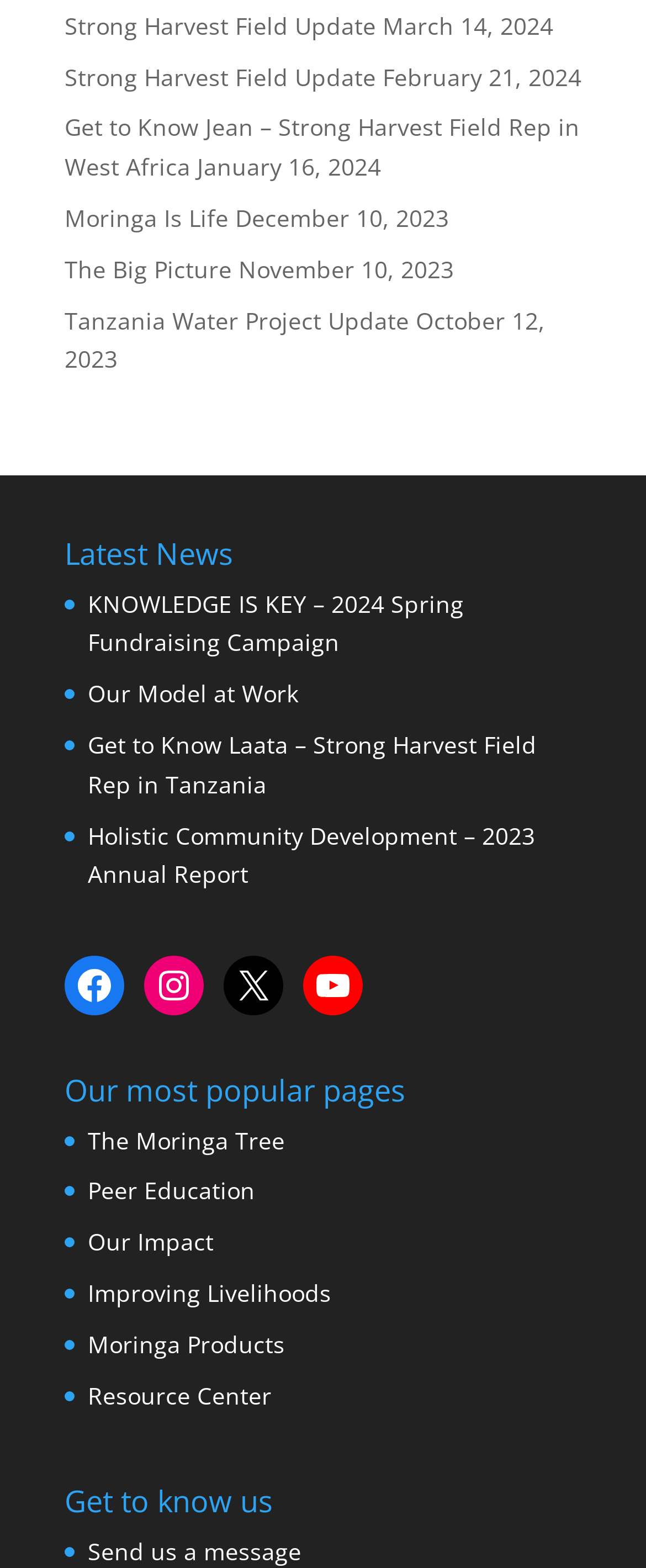Identify the bounding box coordinates of the clickable section necessary to follow the following instruction: "Learn about Moringa Is Life". The coordinates should be presented as four float numbers from 0 to 1, i.e., [left, top, right, bottom].

[0.1, 0.129, 0.354, 0.149]